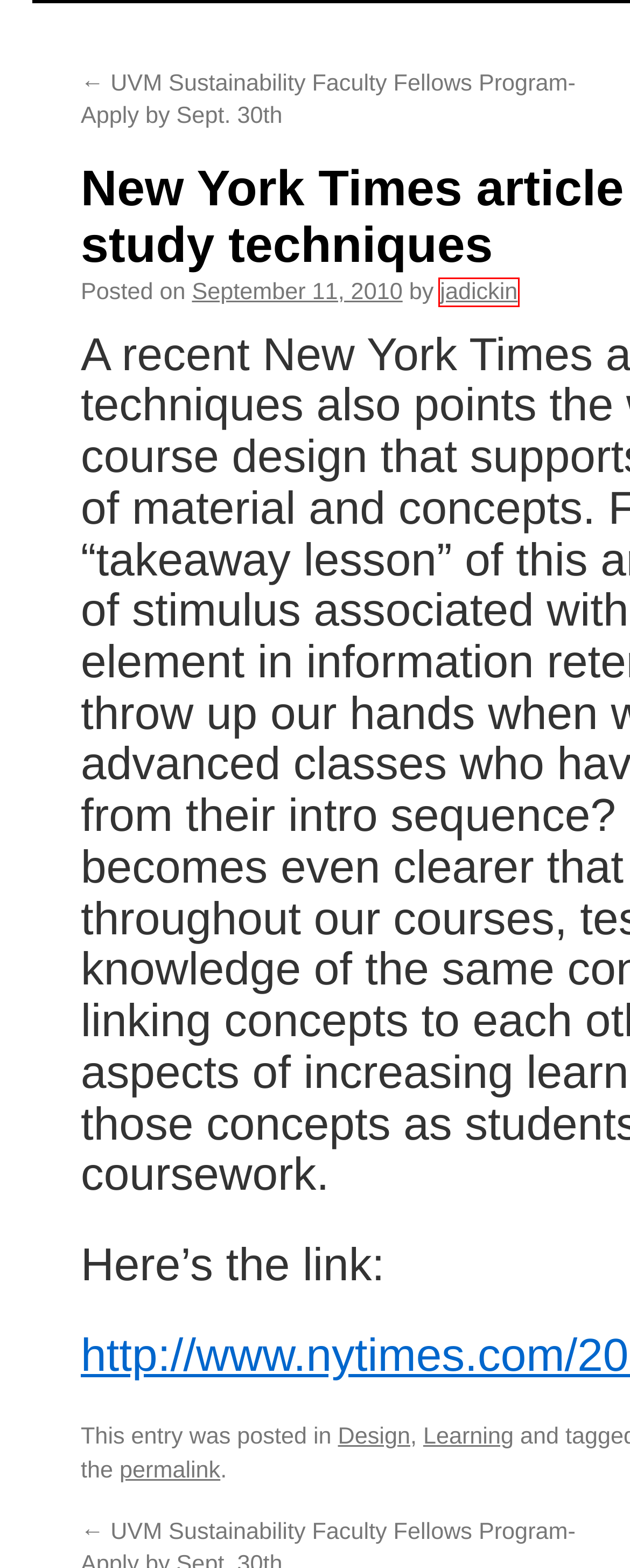You are provided a screenshot of a webpage featuring a red bounding box around a UI element. Choose the webpage description that most accurately represents the new webpage after clicking the element within the red bounding box. Here are the candidates:
A. Learning |
B. learning |
C. Teaching |
D. jadickin |
E. Inspiration |
F. UVM Sustainability Faculty Fellows Program- Apply by Sept. 30th |
G. Promote to CTL Resource Page |
H. About |

D